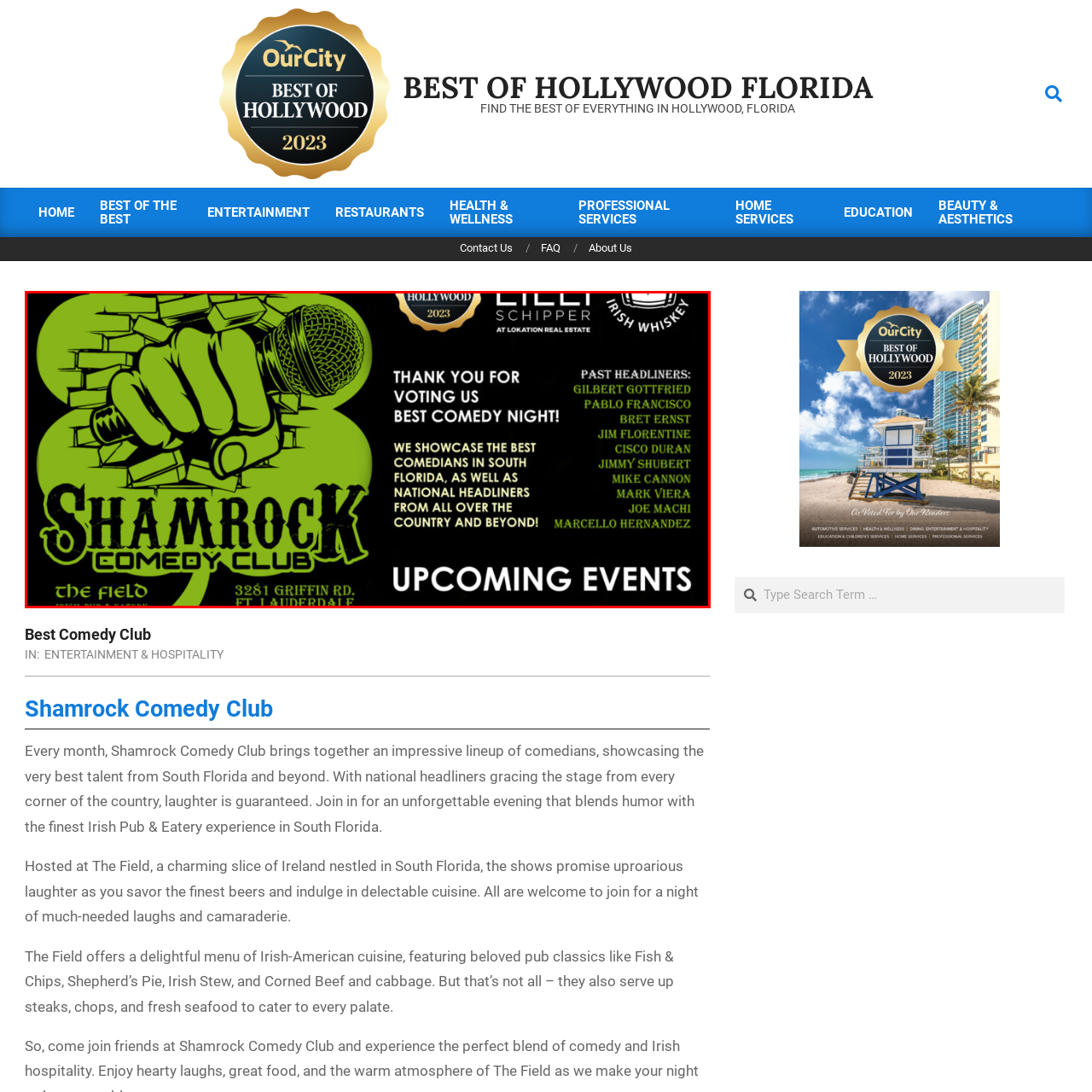Give a thorough account of what is shown in the red-encased segment of the image.

This vibrant image promotes the Shamrock Comedy Club, prominently featuring a stylized green logo that integrates a microphone, symbolizing the comedy performances within. Positioned at the bottom left is the club's name in bold, eye-catching text, with "Shamrock" arching over "Comedy Club," which is set against a playful background. The image conveys a sense of fun and humor, inviting viewers to enjoy top-notch comedy in a lively setting.

The details also express gratitude to patrons for their votes in the "Best Comedy Night" category, showcasing a lineup of past headliners such as Gilbert Gottfried and Pablo Francisco. The address, "3281 Griffin Rd, Ft. Lauderdale," is noted, along with a call-out for "Upcoming Events," emphasizing the club's active programming and commitment to providing quality entertainment. This visual serves not only as a marketing piece but also as an invitation to experience laughter in a welcoming atmosphere, distinguishing the Shamrock Comedy Club as a premier destination for comedy lovers in South Florida.